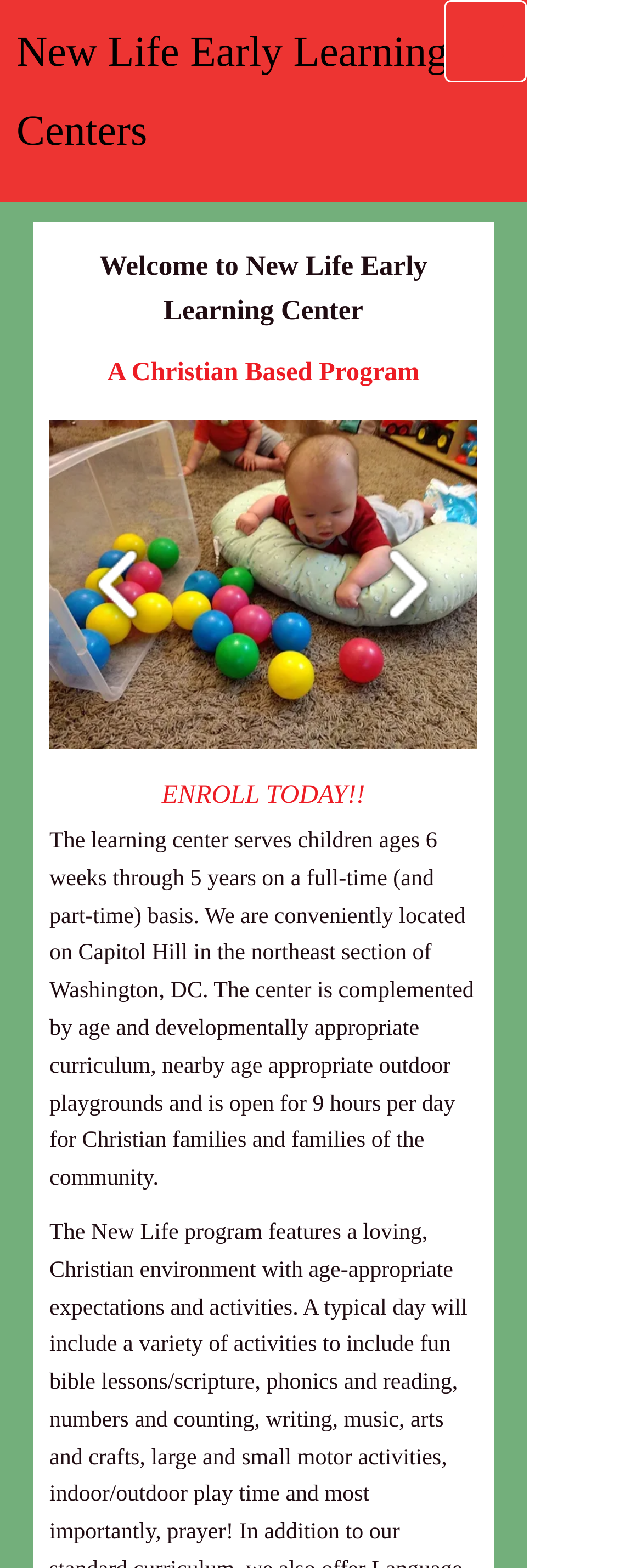Elaborate on the webpage's design and content in a detailed caption.

The webpage is about New Life Early Learning Centers, with a prominent heading at the top left corner displaying the center's name. Below this heading, there is a button to open a navigation menu at the top right corner. 

The main content is divided into sections, with a welcome message and a brief description of the center's Christian-based program at the top. Below this, there is a slideshow gallery that takes up most of the page's width, with two buttons on either side to navigate through the slides. The gallery also has a live region that announces updates to the content. 

Within the gallery, there is a button with a popup menu and a static text displaying "1/27", likely indicating the current slide number. 

Further down, there is a prominent heading "ENROLL TODAY!!" followed by a paragraph of text that describes the learning center's services, including the age range of children it serves, its location, and its operating hours.